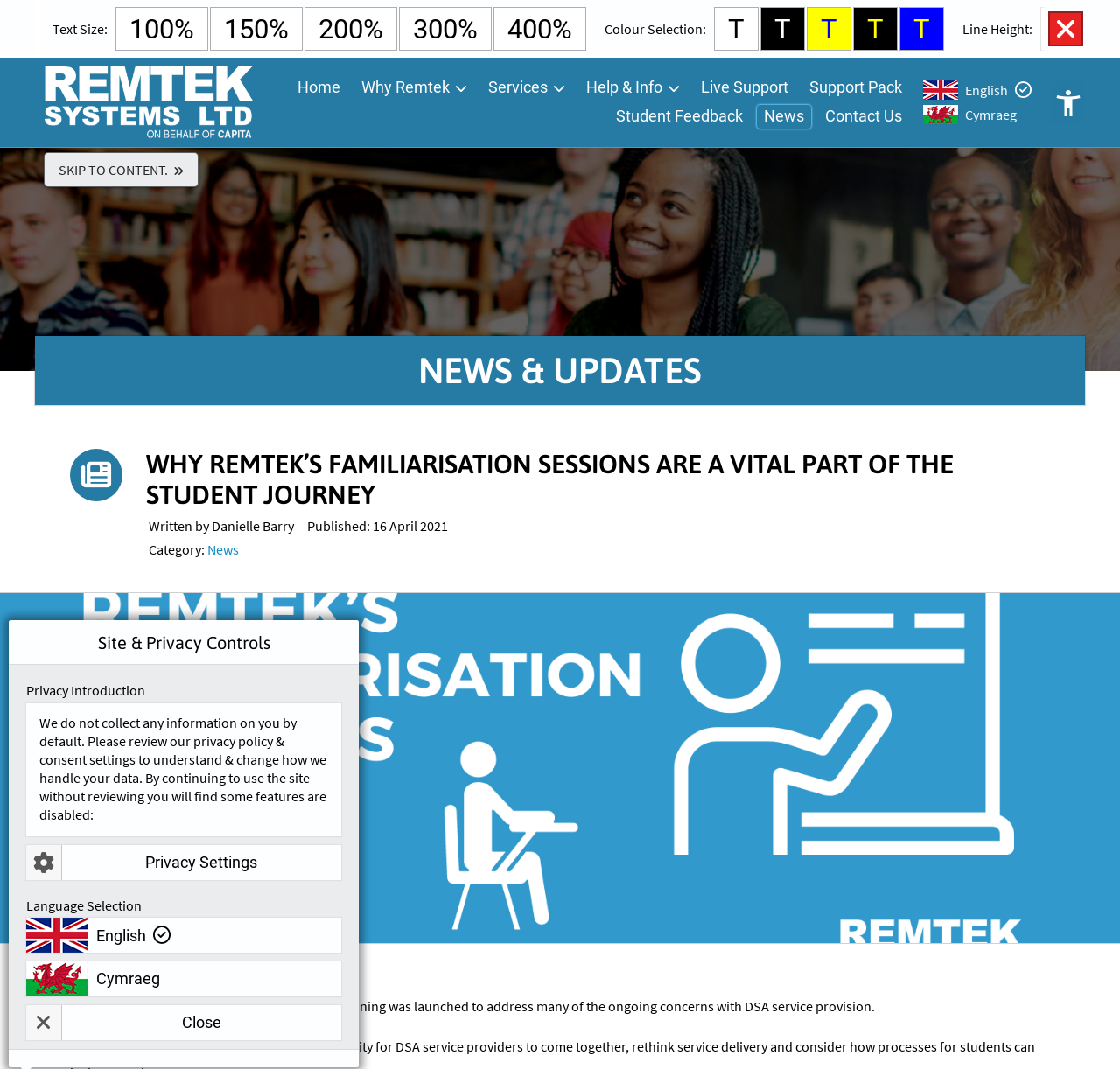Who is the author of the article?
Answer with a single word or phrase, using the screenshot for reference.

Danielle Barry